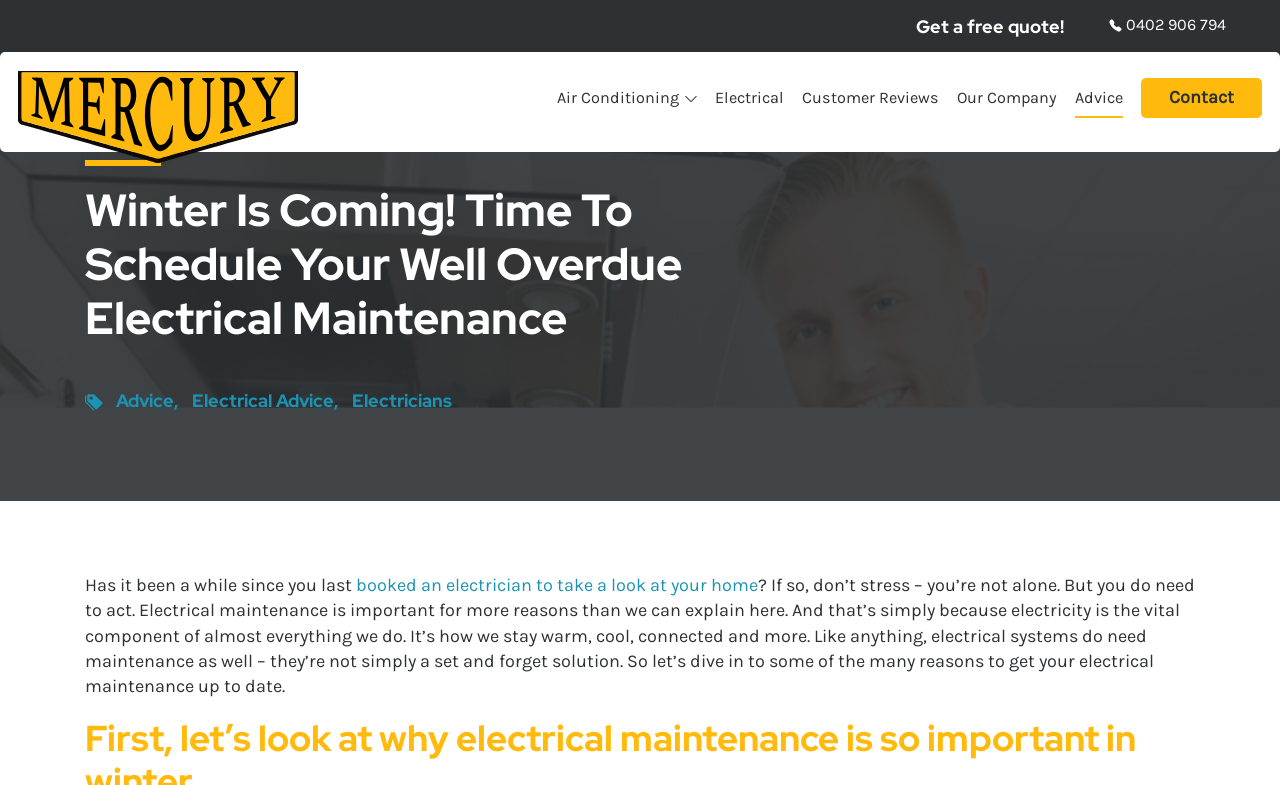Generate a comprehensive caption for the webpage you are viewing.

The webpage appears to be about electrical maintenance, particularly in preparation for winter. At the top, there is a heading that reads "Get a free quote!" accompanied by a small image to its right. Below this, there is a phone number "0402 906 794" displayed prominently.

On the left side of the page, there is a column of links, including "Mercury Installations", "Air Conditioning", "Electrical", "Customer Reviews", "Our Company", "Advice", and "Contact". Each of these links has a corresponding image or icon.

The main content of the page is divided into two sections. The first section has a heading that reads "Winter Is Coming! Time To Schedule Your Well Overdue Electrical Maintenance". The second section has a heading that lists three related topics: "Advice", "Electrical Advice", and "Electricians". This section also includes three links to each of these topics, accompanied by a small image to the left of the links.

Overall, the webpage appears to be promoting electrical maintenance services, particularly in preparation for winter, and providing links to related topics and services.